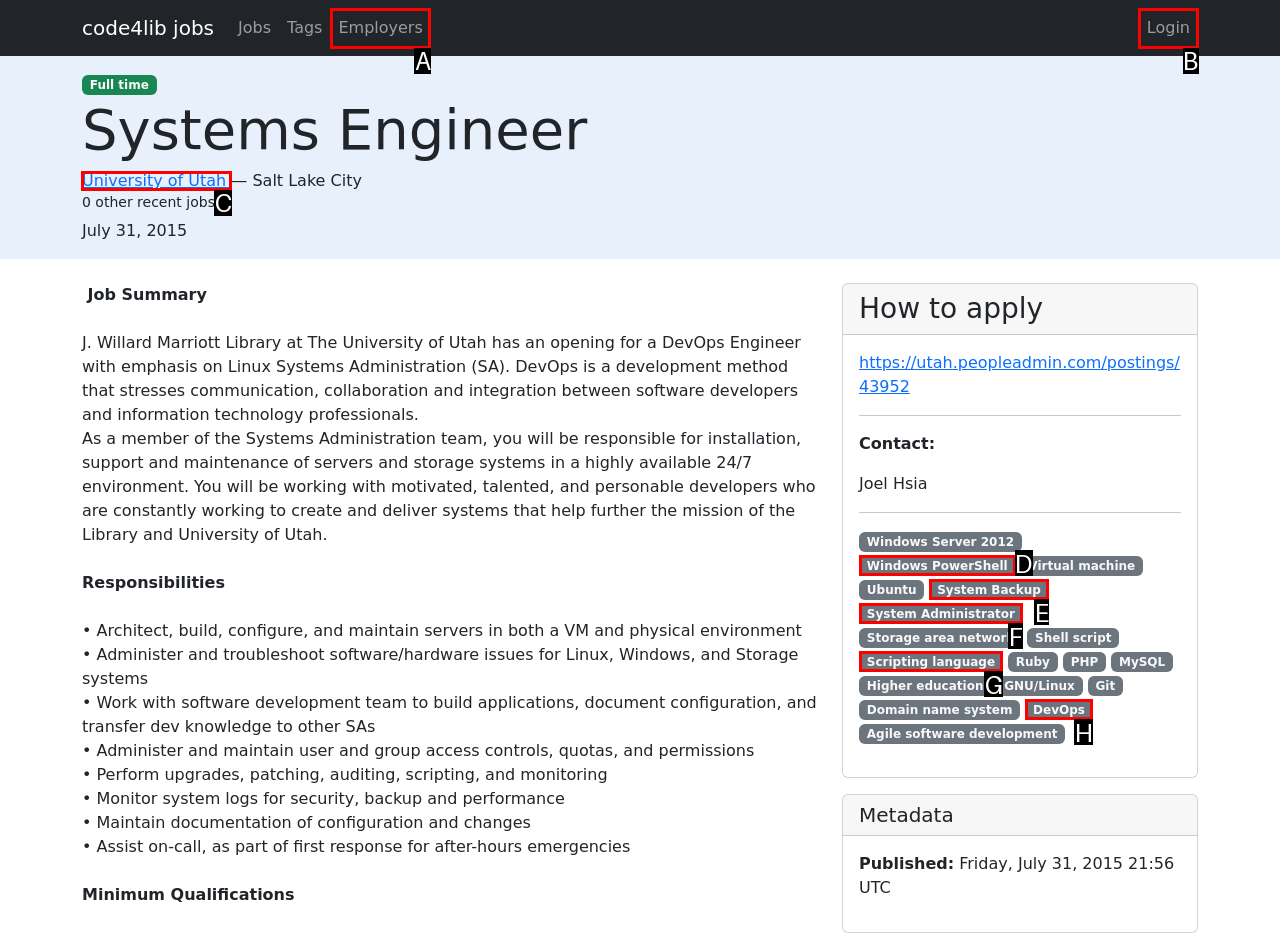Which lettered option should I select to achieve the task: Visit the 'University of Utah' website according to the highlighted elements in the screenshot?

C